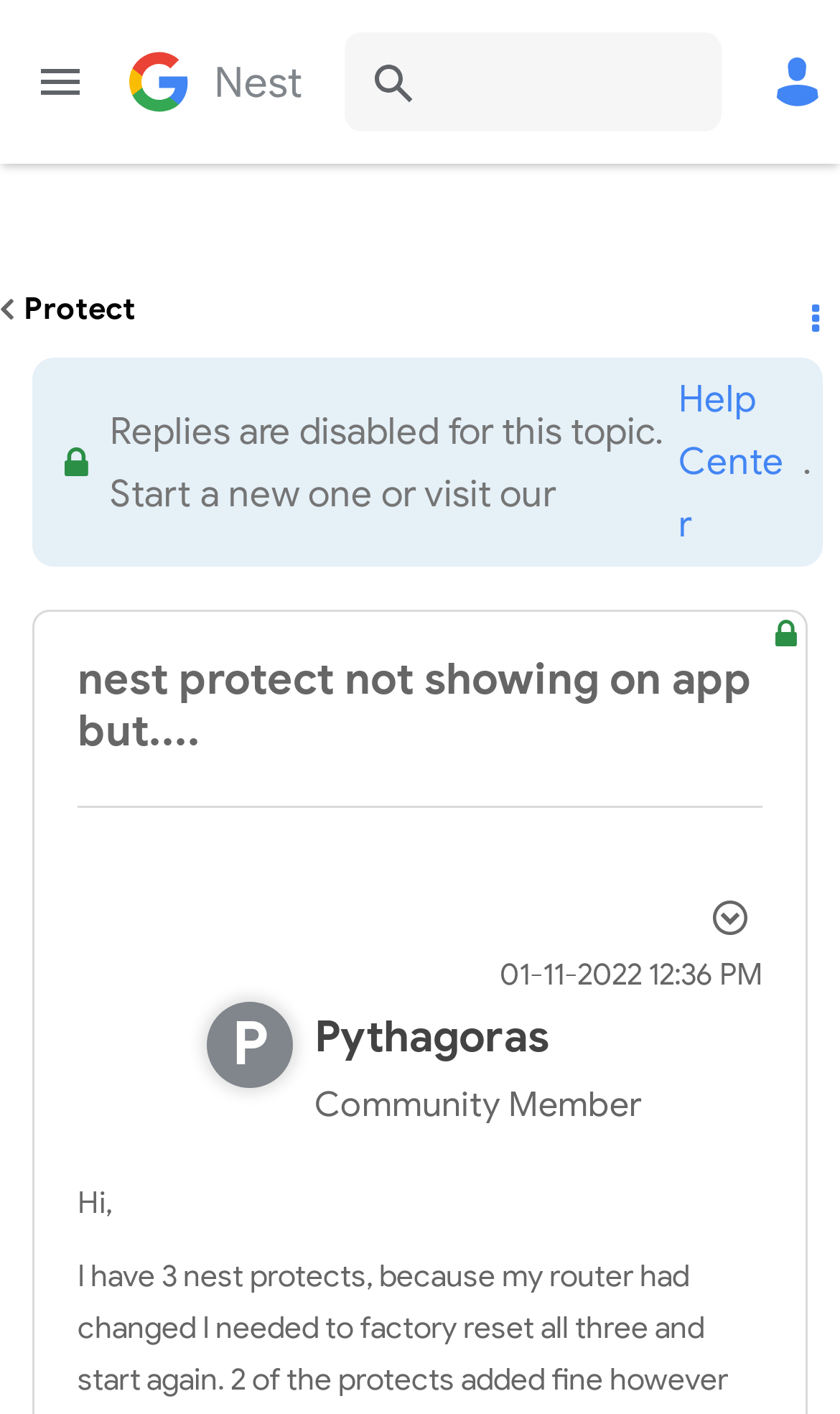What is the time of the post?
Using the image as a reference, answer the question in detail.

I determined the answer by looking at the static text element with the text '12:36 PM' which is located below the topic heading and next to the date '01-11-2022'.